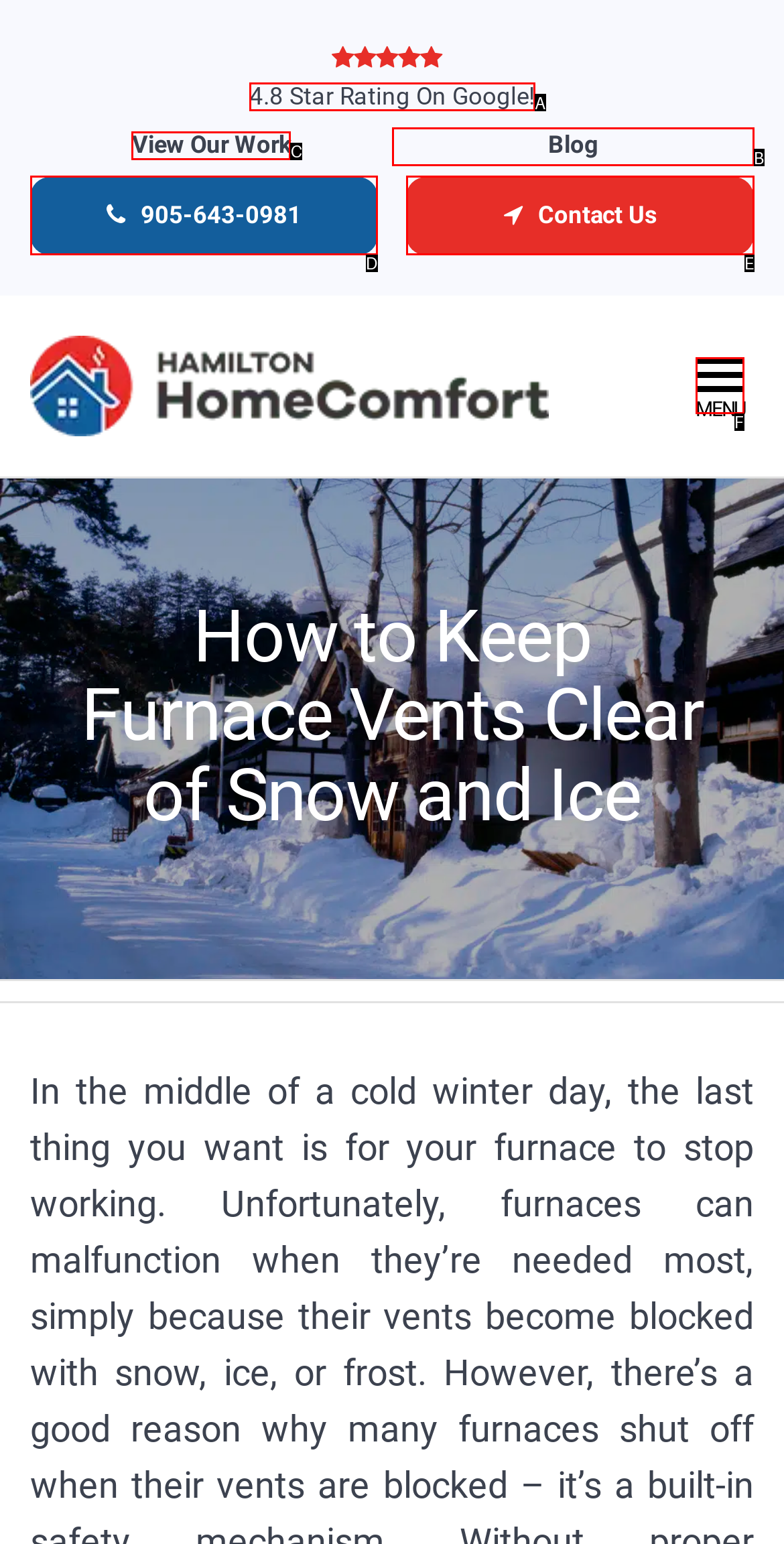Select the letter that corresponds to the UI element described as: 4.8 Star Rating On Google!
Answer by providing the letter from the given choices.

A